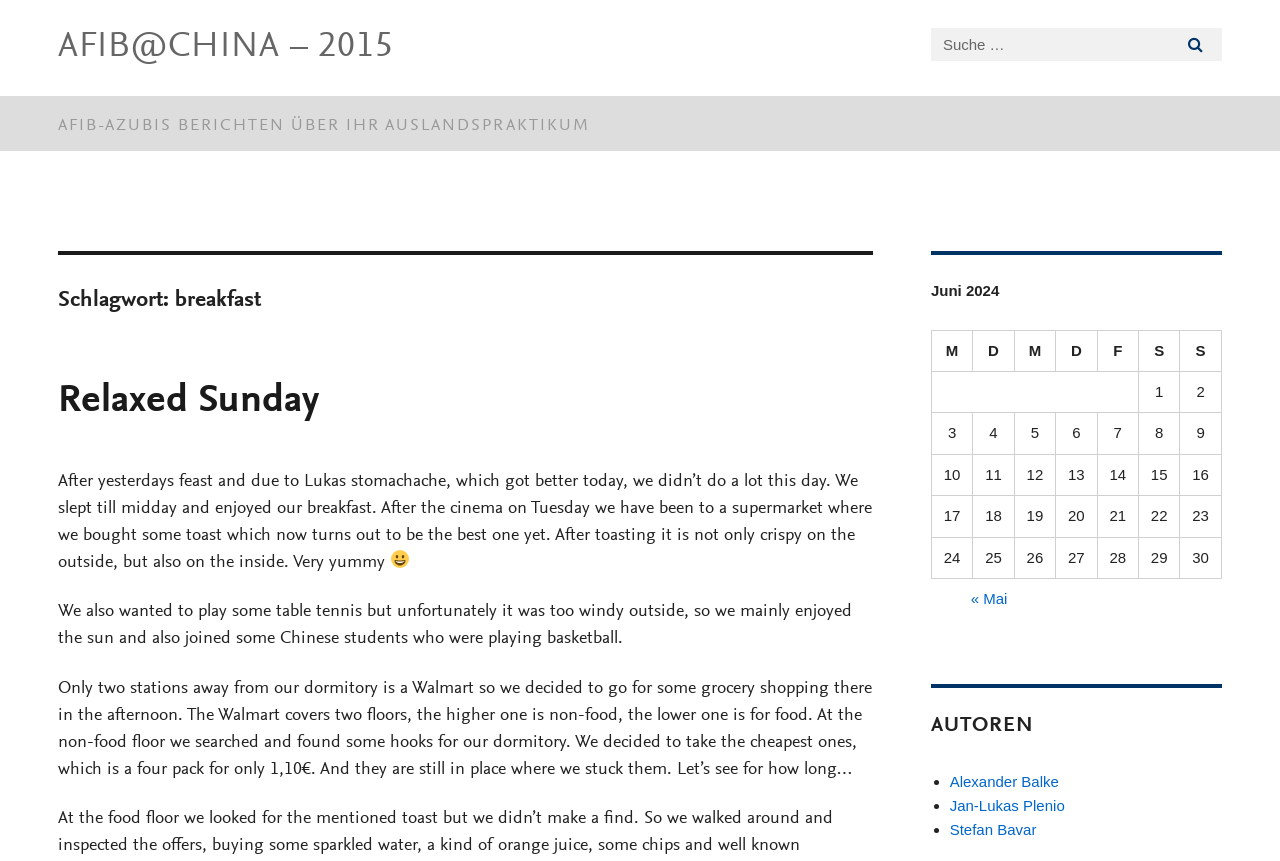What activity did the authors want to do but couldn't due to windy weather?
Answer the question with just one word or phrase using the image.

play table tennis